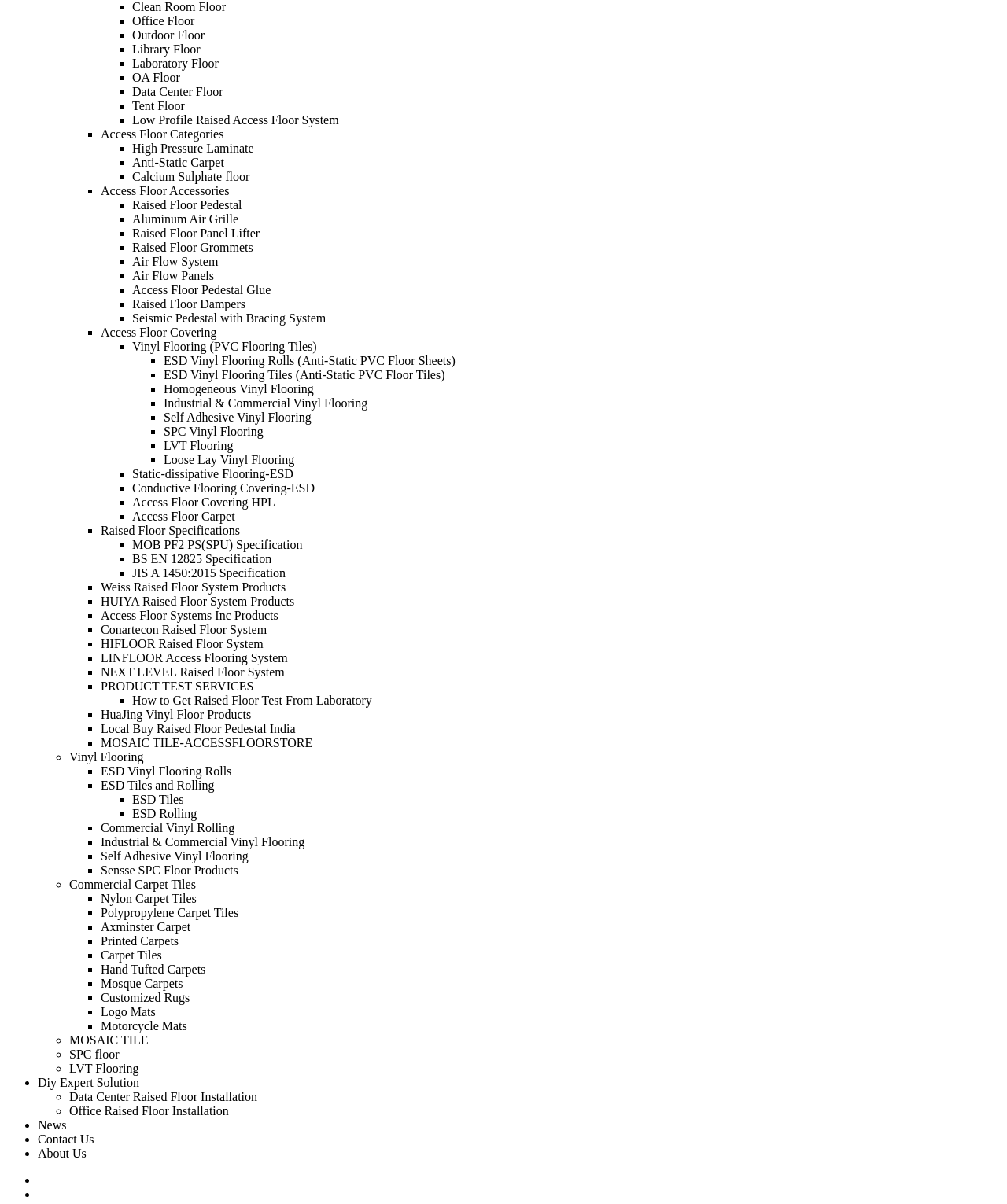Identify the bounding box coordinates for the UI element described as: "Weiss Raised Floor System Products".

[0.1, 0.482, 0.284, 0.493]